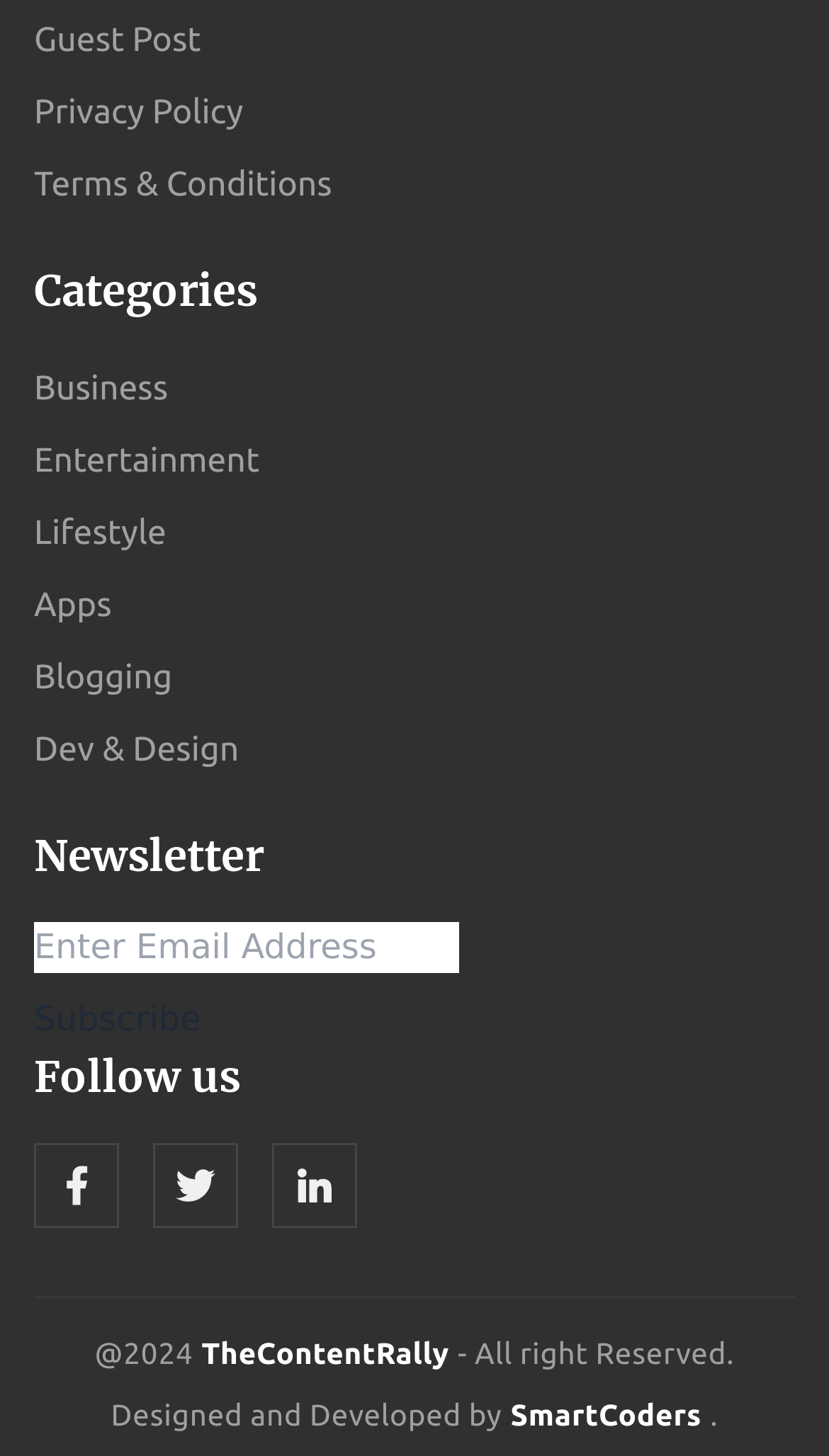Please determine the bounding box coordinates of the section I need to click to accomplish this instruction: "Go to the Home page".

[0.243, 0.917, 0.542, 0.941]